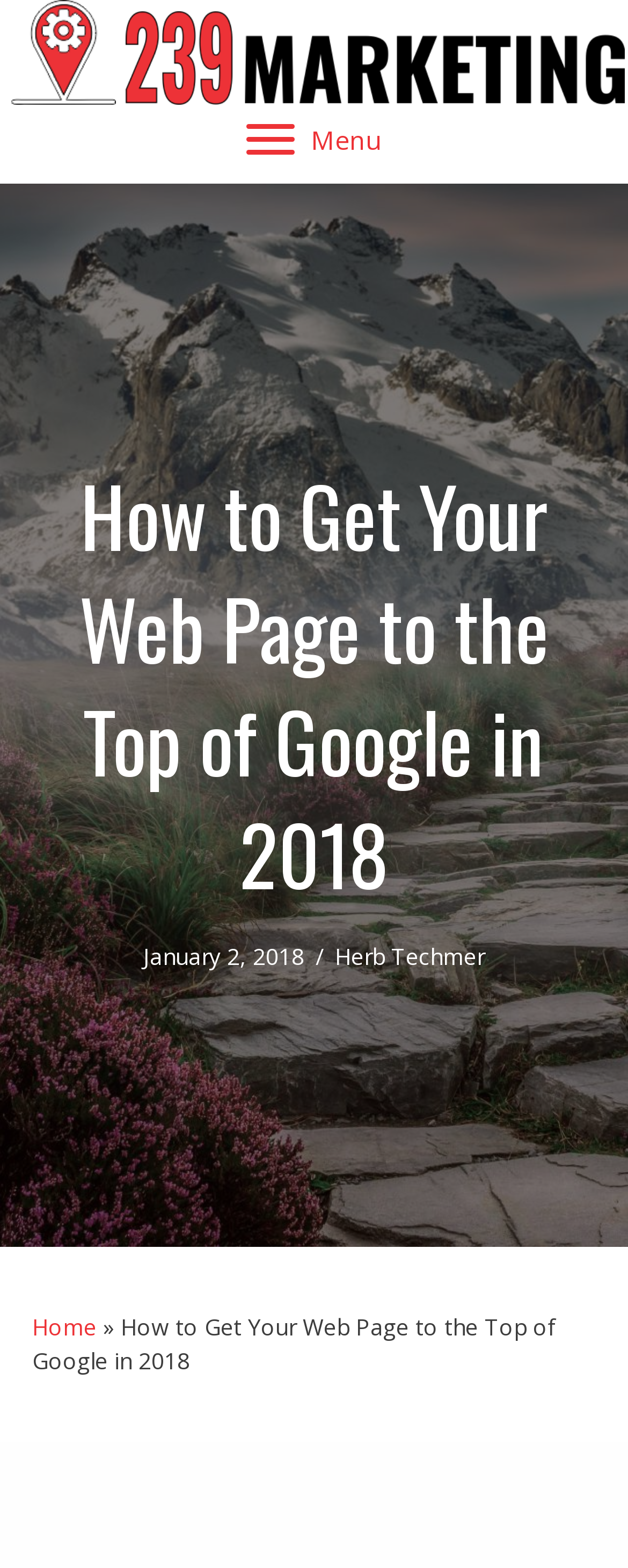Please determine the bounding box coordinates for the UI element described here. Use the format (top-left x, top-left y, bottom-right x, bottom-right y) with values bounded between 0 and 1: Menu

[0.372, 0.072, 0.628, 0.107]